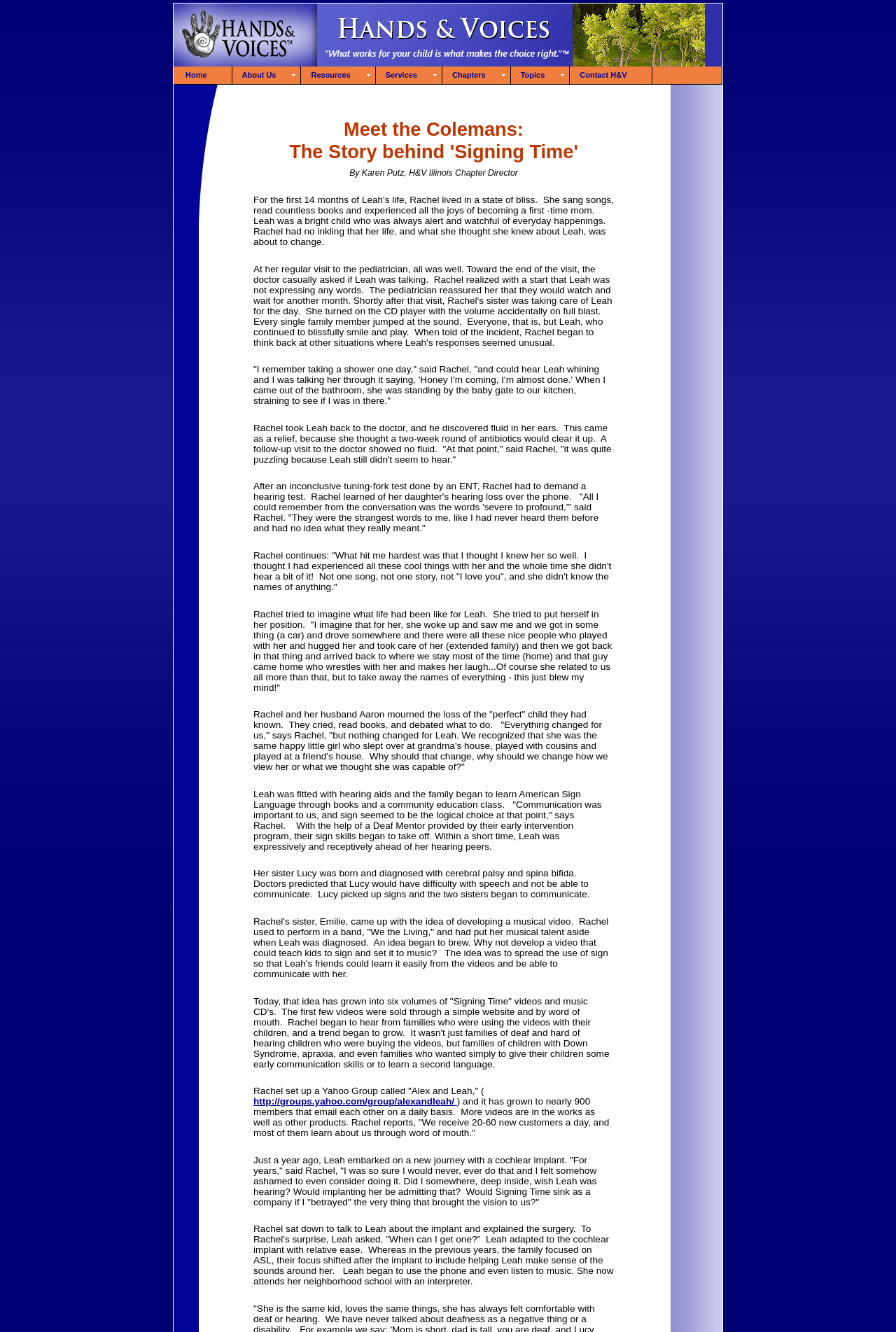Identify the bounding box for the UI element that is described as follows: "name="email" placeholder="Email address"".

None